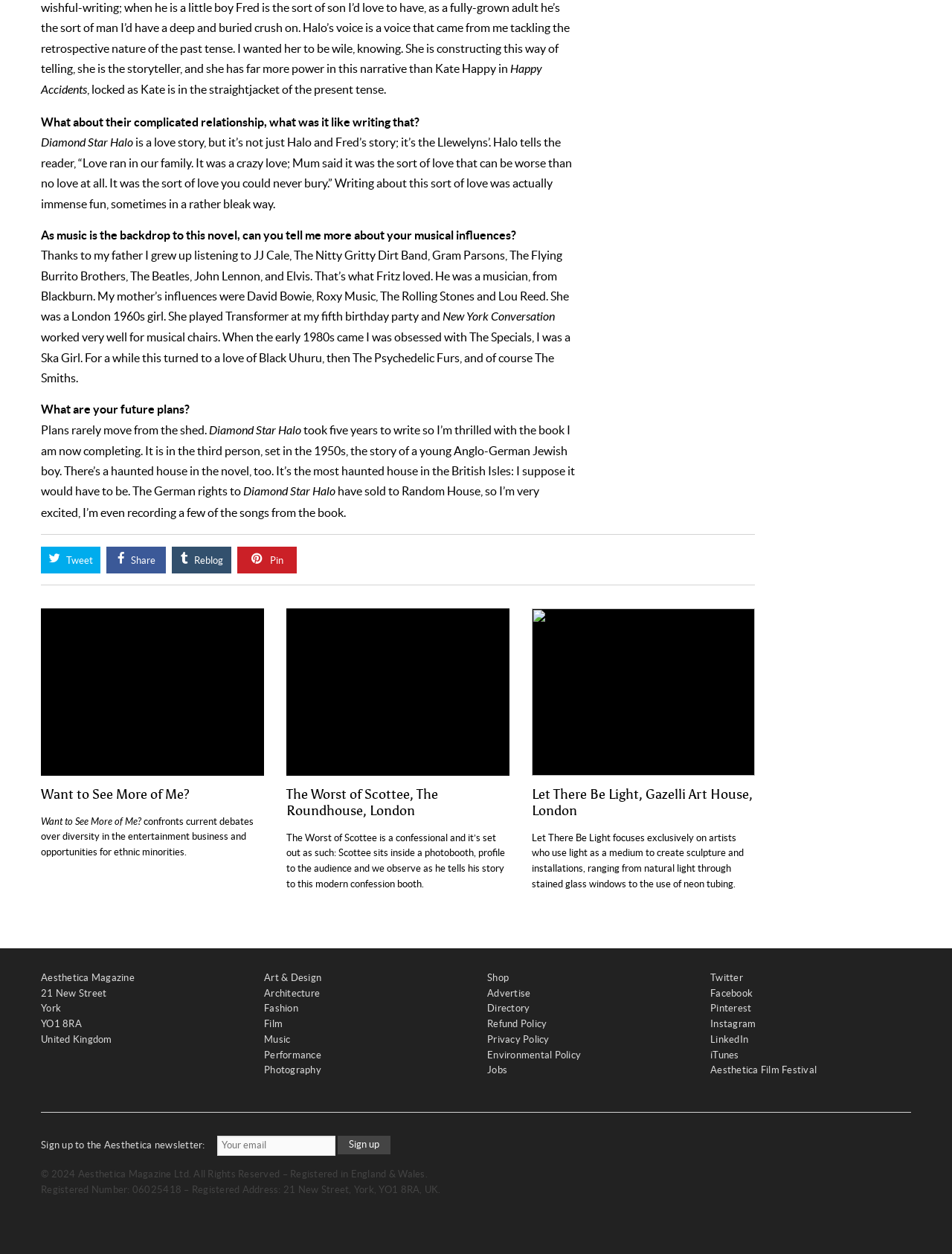Provide a one-word or short-phrase answer to the question:
What is the address of the magazine?

21 New Street, York, YO1 8RA